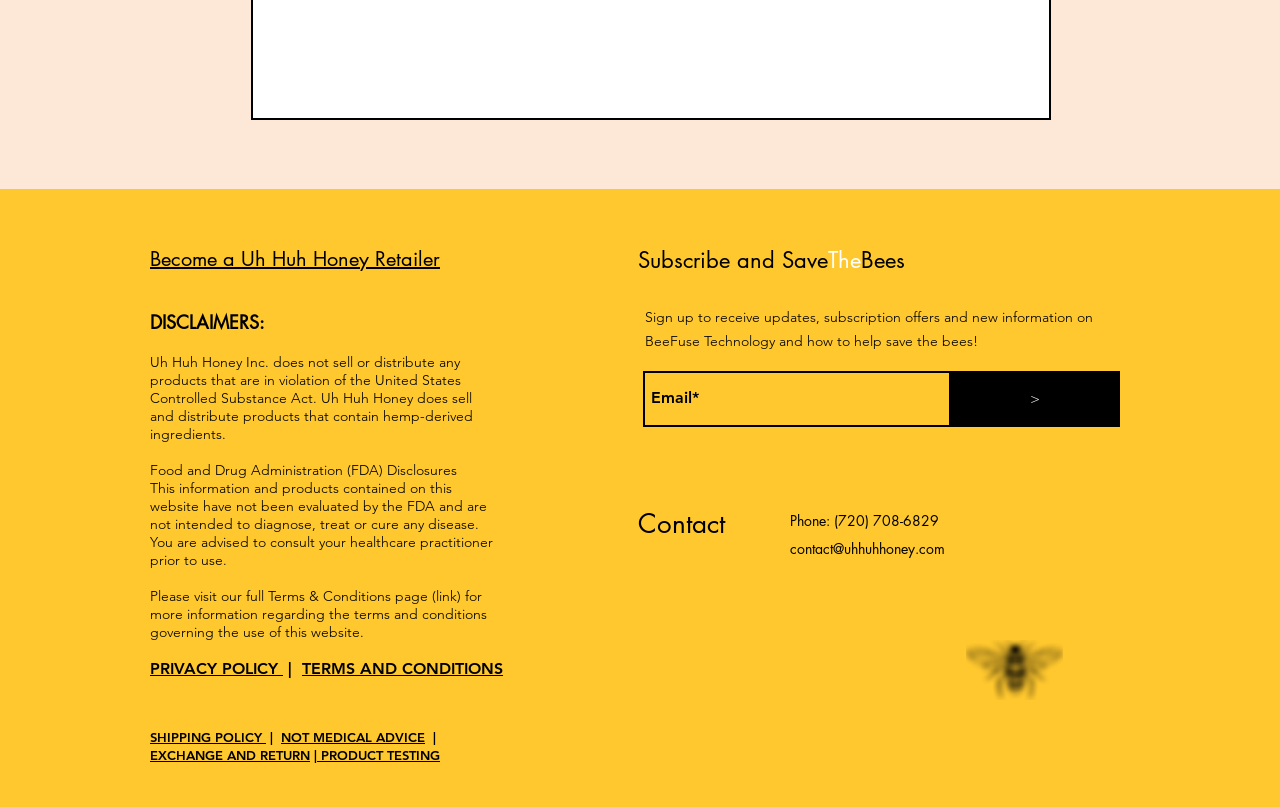Show the bounding box coordinates of the region that should be clicked to follow the instruction: "Click >."

[0.741, 0.459, 0.875, 0.529]